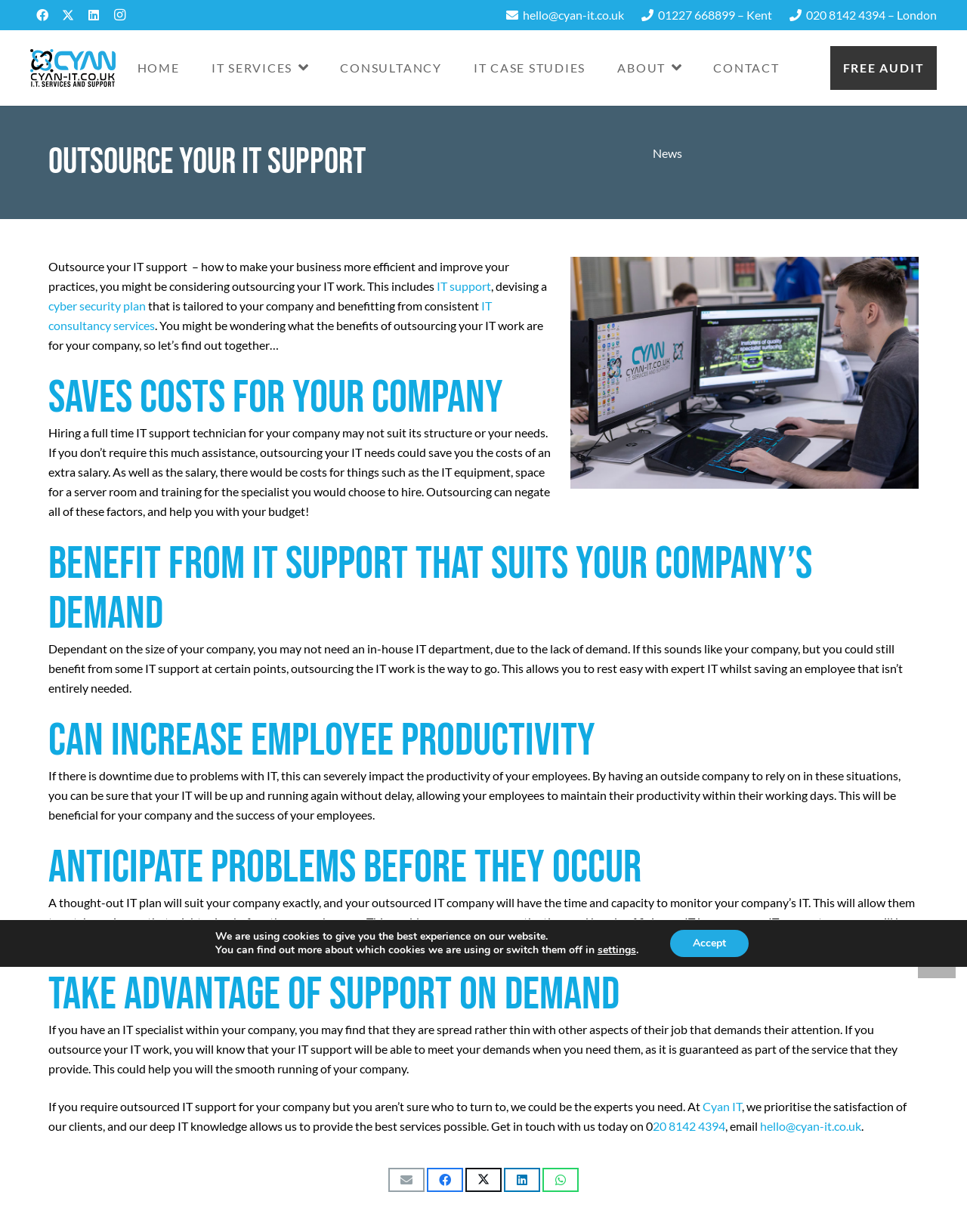Locate the bounding box coordinates of the clickable part needed for the task: "Go back to top".

[0.949, 0.763, 0.988, 0.794]